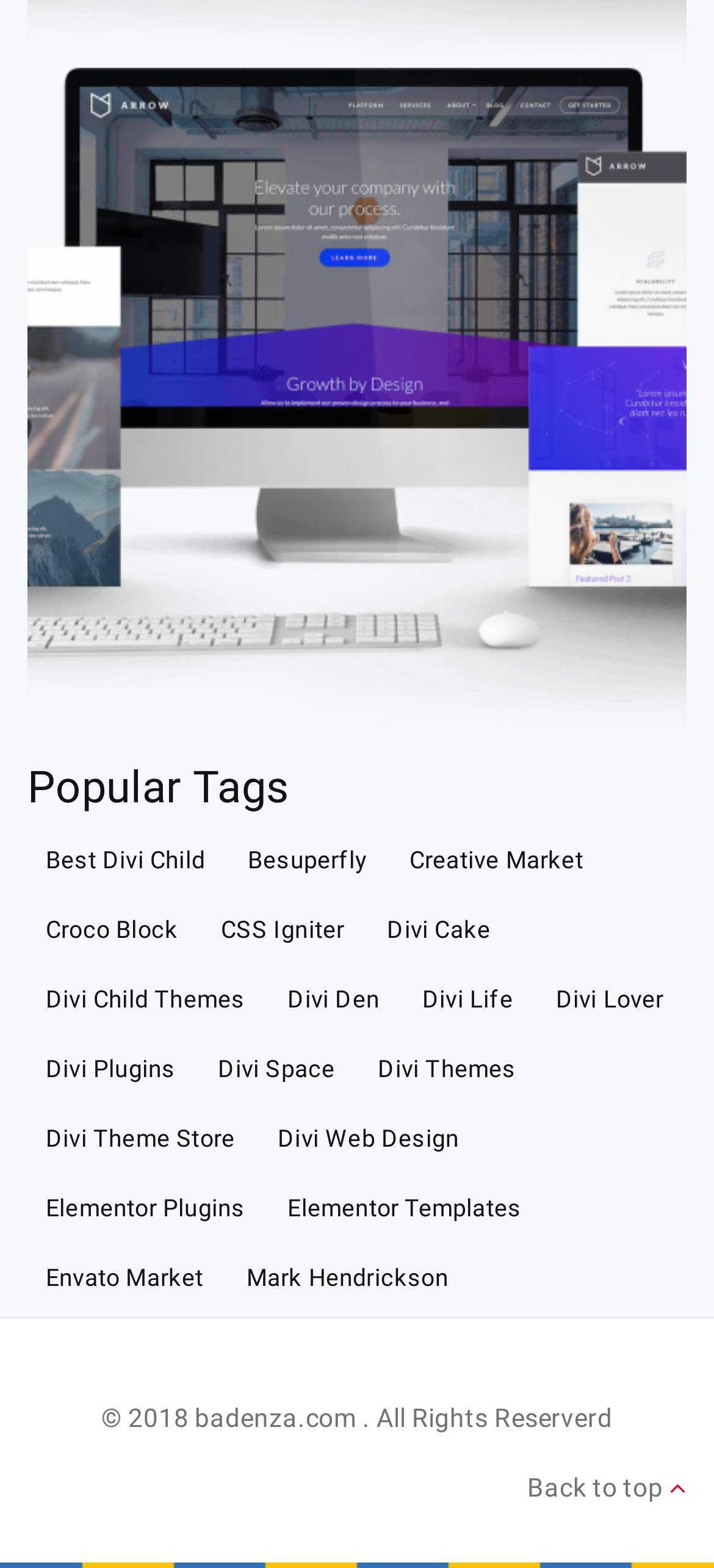Using the image as a reference, answer the following question in as much detail as possible:
What is the purpose of the link at the bottom of the page?

I looked at the link at the bottom of the page and found that it has an arrow icon and the text 'Back to top', indicating that it is used to scroll back to the top of the page.